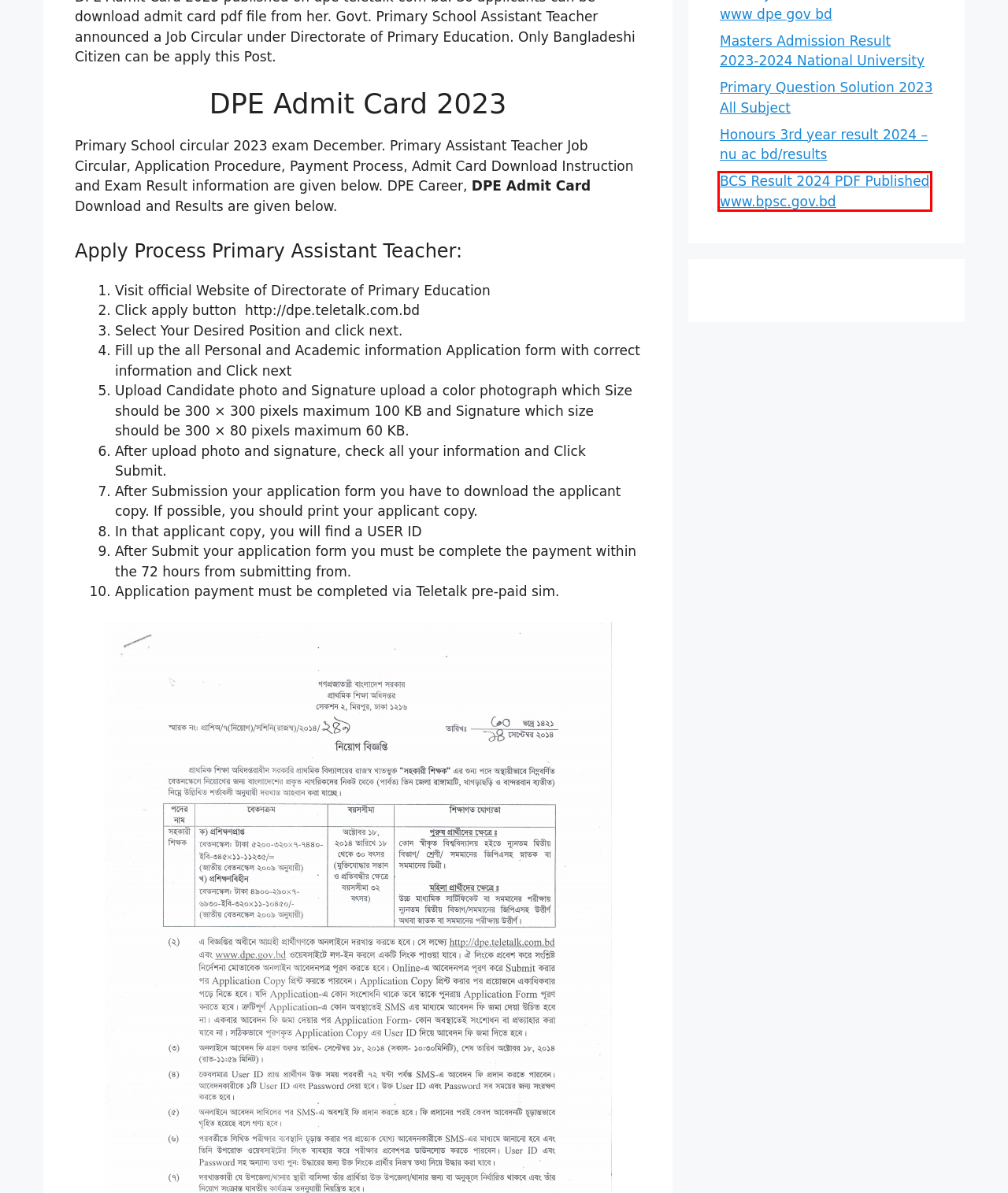After examining the screenshot of a webpage with a red bounding box, choose the most accurate webpage description that corresponds to the new page after clicking the element inside the red box. Here are the candidates:
A. Sonali Bank, Janata Bank, Rupali Bank Admit Card with Seat Plan
B. Admission - Careerbd24.com
C. Honours 3rd year result 2024 - nu ac bd/results
D. Routine - Careerbd24.com
E. BCS Result 2024 PDF Published www.bpsc.gov.bd
F. Results - Careerbd24.com
G. Primary Question Solution 2023 All Subject
H. Masters Admission Result 2023-2024 National University

E